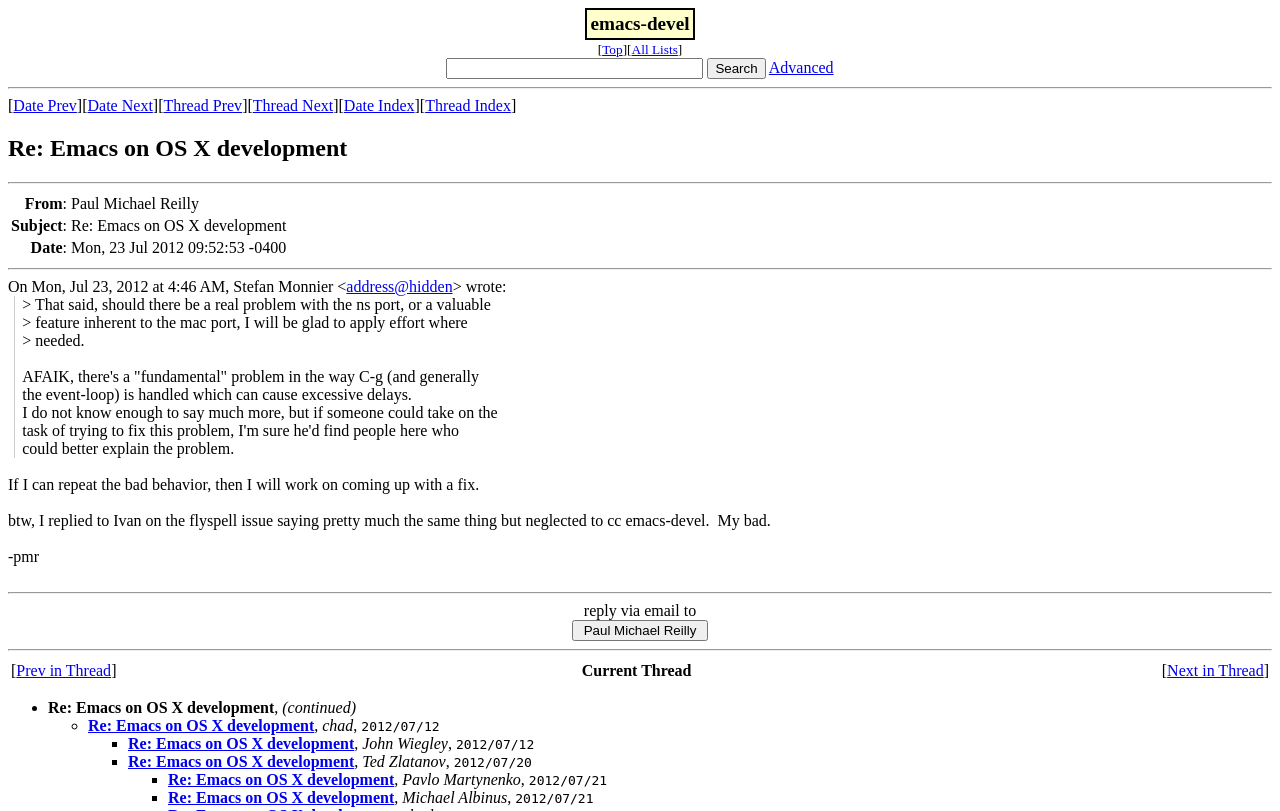Give the bounding box coordinates for this UI element: "Prev in Thread". The coordinates should be four float numbers between 0 and 1, arranged as [left, top, right, bottom].

[0.013, 0.816, 0.087, 0.837]